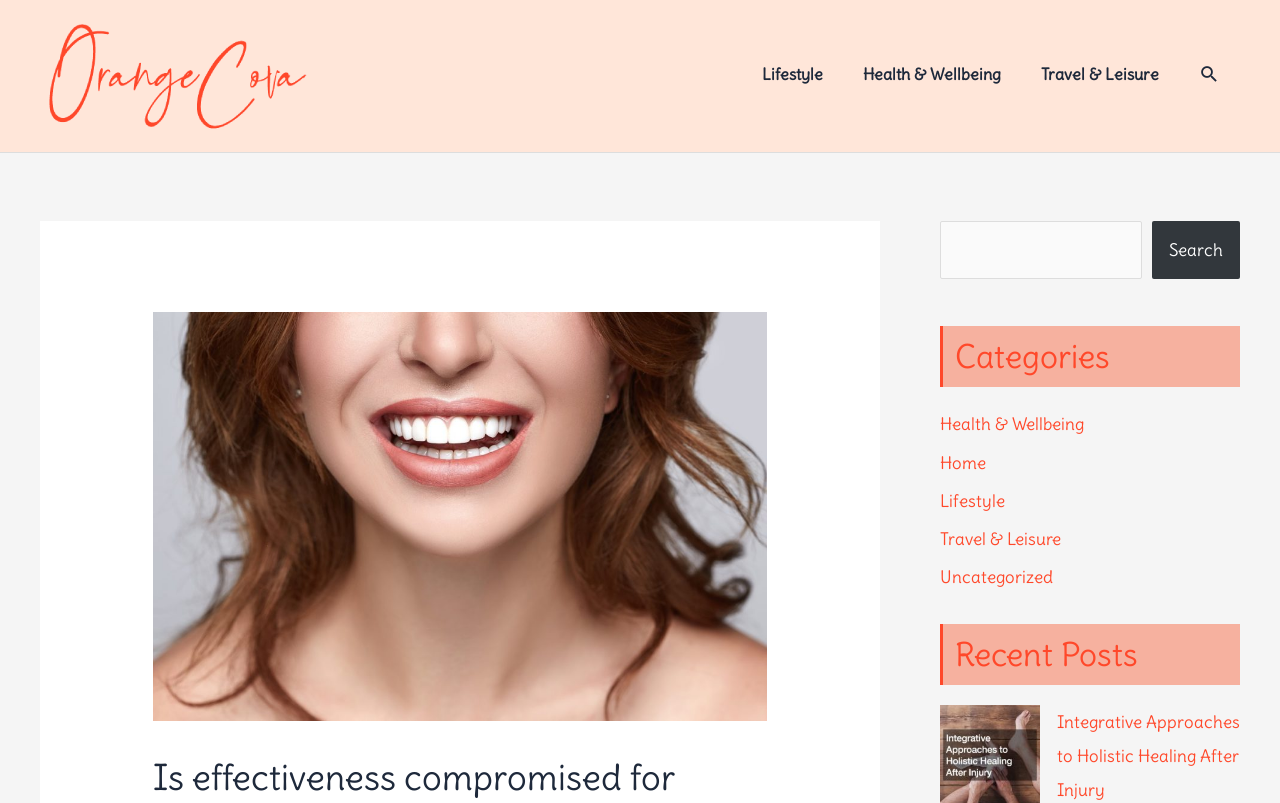Describe all the significant parts and information present on the webpage.

The webpage is about a blog or article titled "Is effectiveness compromised for comfort? - Orange Cova". At the top left corner, there is an Orange Cova logo, which is a link. Next to it, there is a navigation menu with four links: "Lifestyle", "Health & Wellbeing", "Travel & Leisure", and a search icon link. The search icon link has an image of a woman with very white teeth.

Below the navigation menu, there is a complementary section that takes up about a quarter of the page's width. Within this section, there is a search bar with a "Search" button and a label "Search". Below the search bar, there are several links categorized under "Categories", including "Health & Wellbeing", "Home", "Lifestyle", "Travel & Leisure", and "Uncategorized".

Further down, there is a section titled "Recent Posts" with a single link to an article titled "Integrative Approaches to Holistic Healing After Injury". This article seems to be the main content of the webpage.